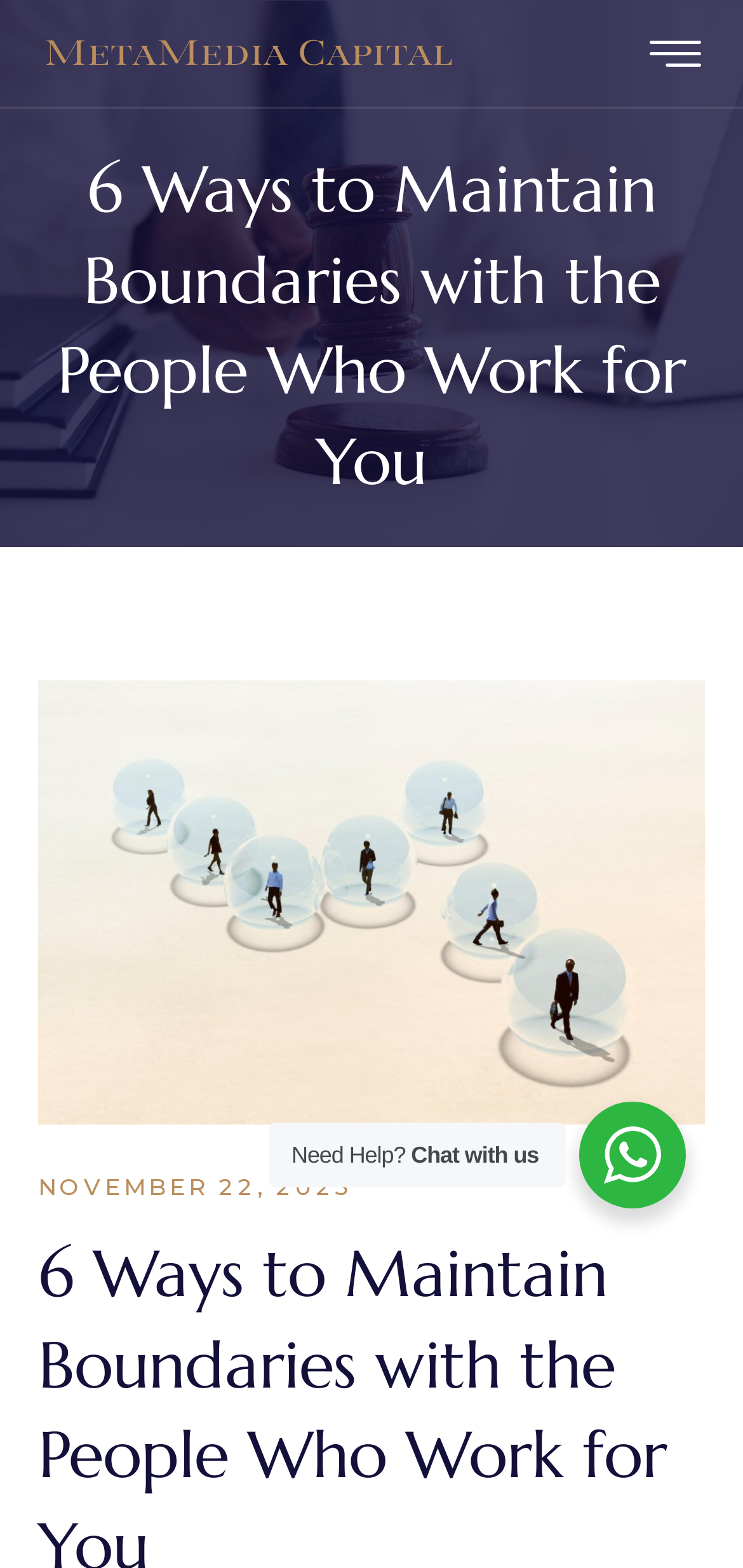Find the bounding box of the UI element described as: "parent_node: HOME aria-label="hamburger-icon"". The bounding box coordinates should be given as four float values between 0 and 1, i.e., [left, top, right, bottom].

[0.854, 0.018, 0.969, 0.055]